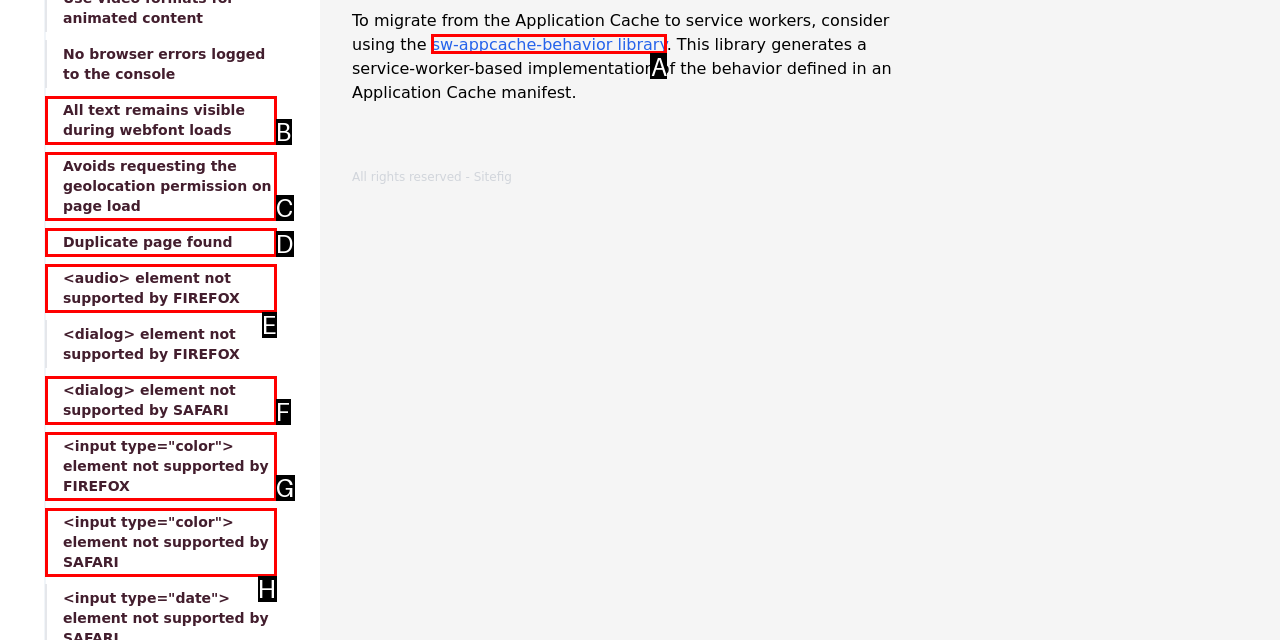Pick the option that best fits the description: sw-appcache-behavior library. Reply with the letter of the matching option directly.

A